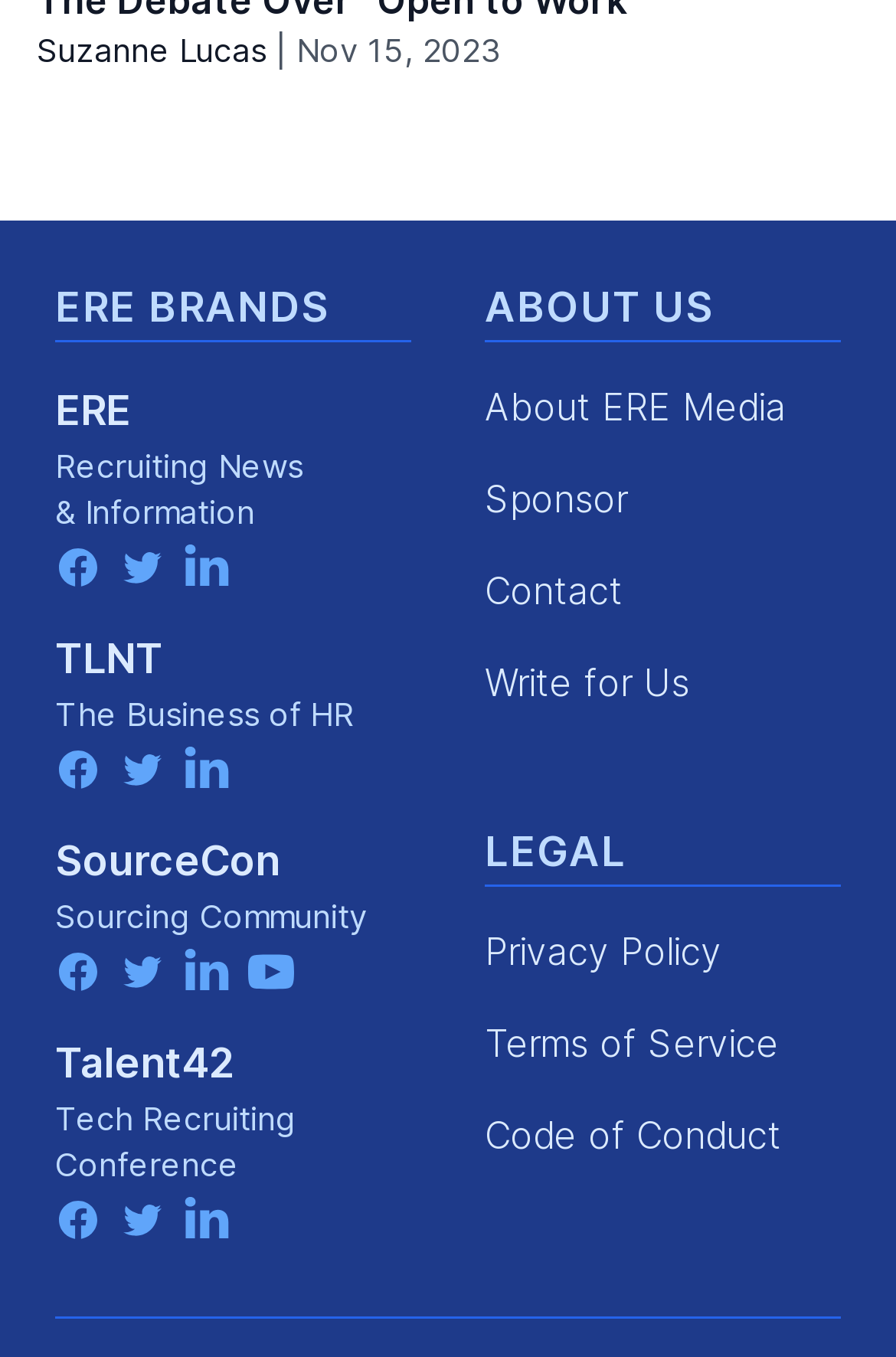How many links are there under 'ABOUT US'?
Utilize the information in the image to give a detailed answer to the question.

Under the 'ABOUT US' section, there are four links: 'About ERE Media', 'Sponsor', 'Contact', and 'Write for Us', which can be identified by their respective text labels.